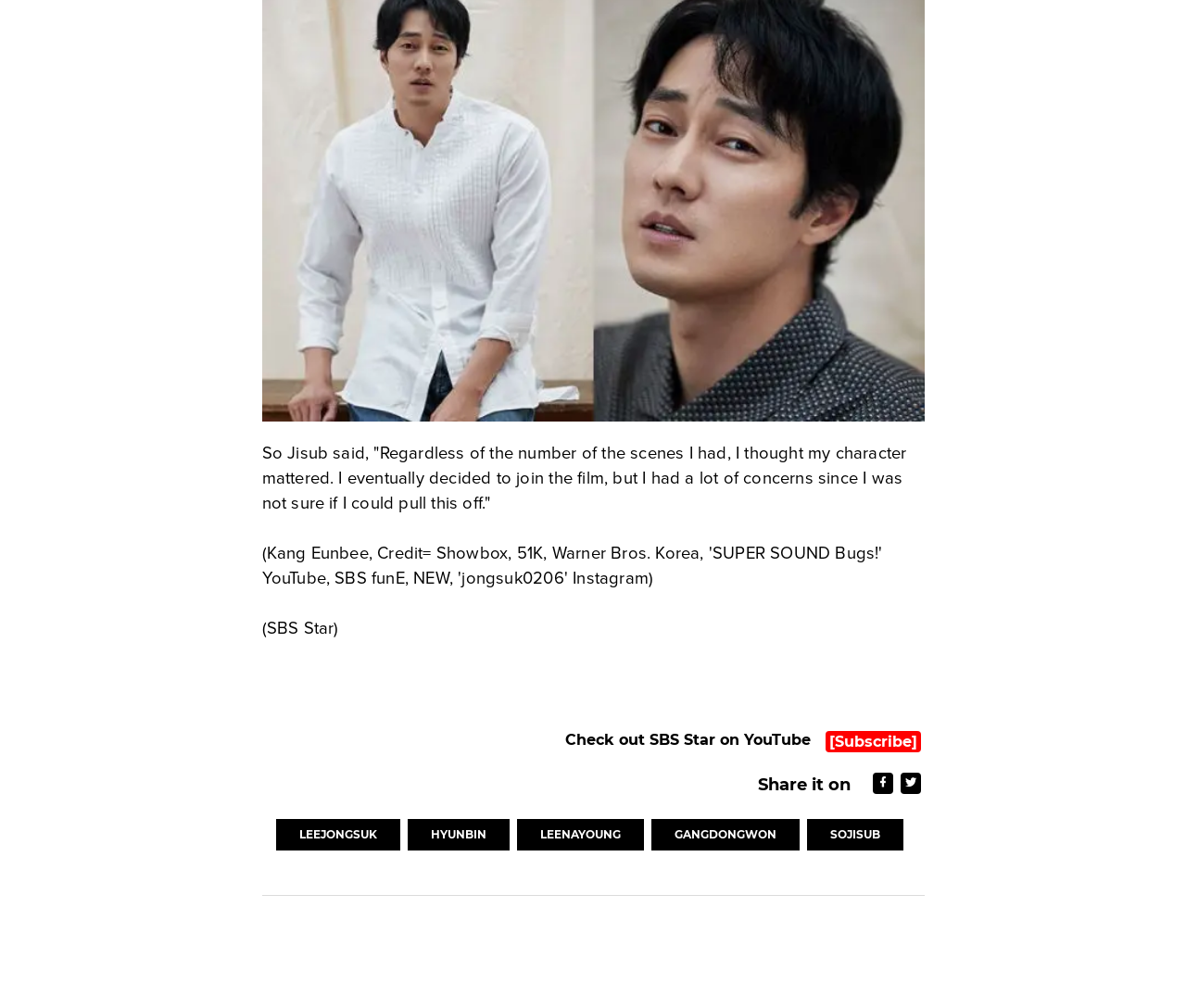What is the profession of the individuals listed?
Give a detailed response to the question by analyzing the screenshot.

The links with the OCR text 'LEEJONGSUK', 'HYUNBIN', 'LEENAYOUNG', 'GANGDONGWON', and 'SOJISUB' are likely names of actors, and the context of the webpage suggests that they are actors.